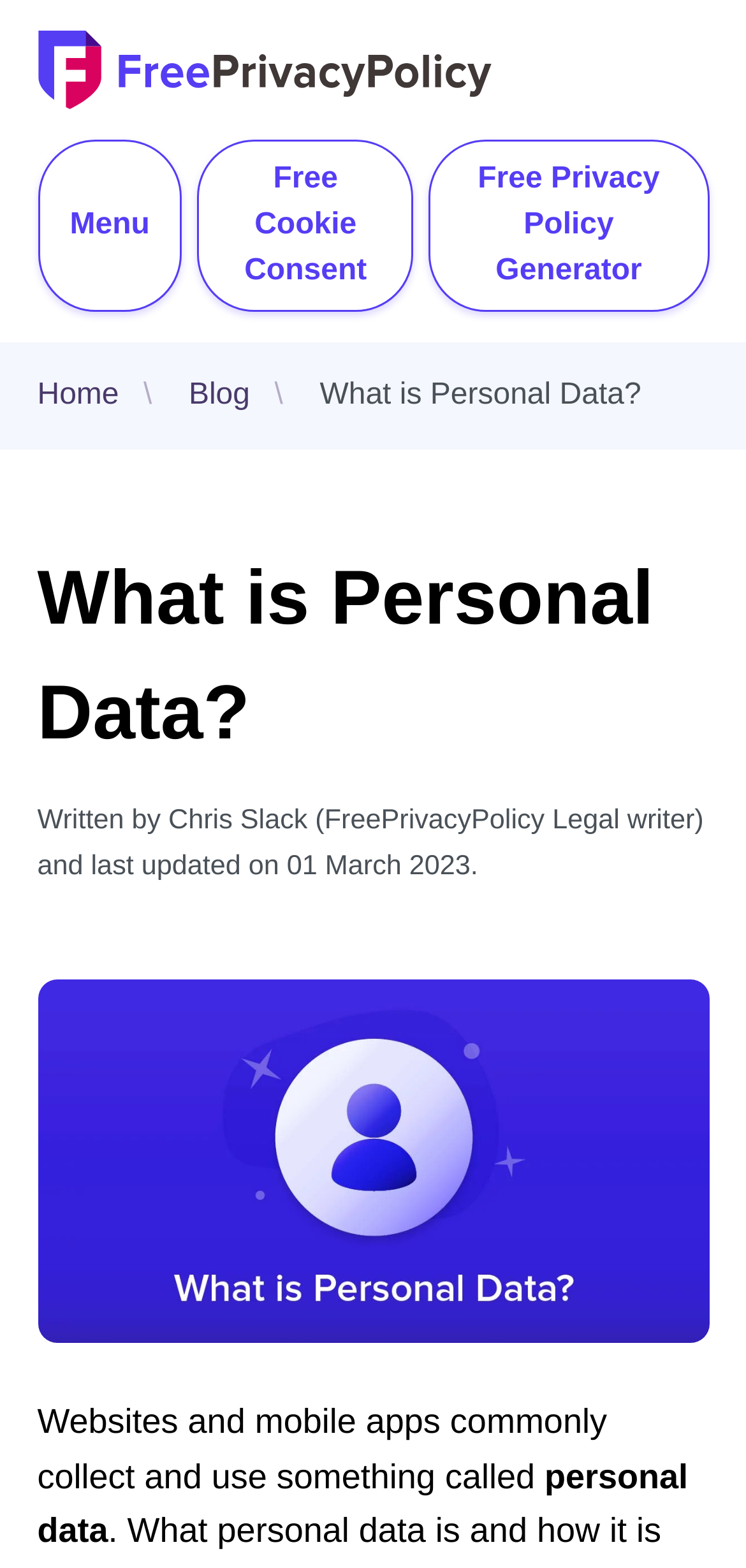Determine the main headline from the webpage and extract its text.

What is Personal Data?